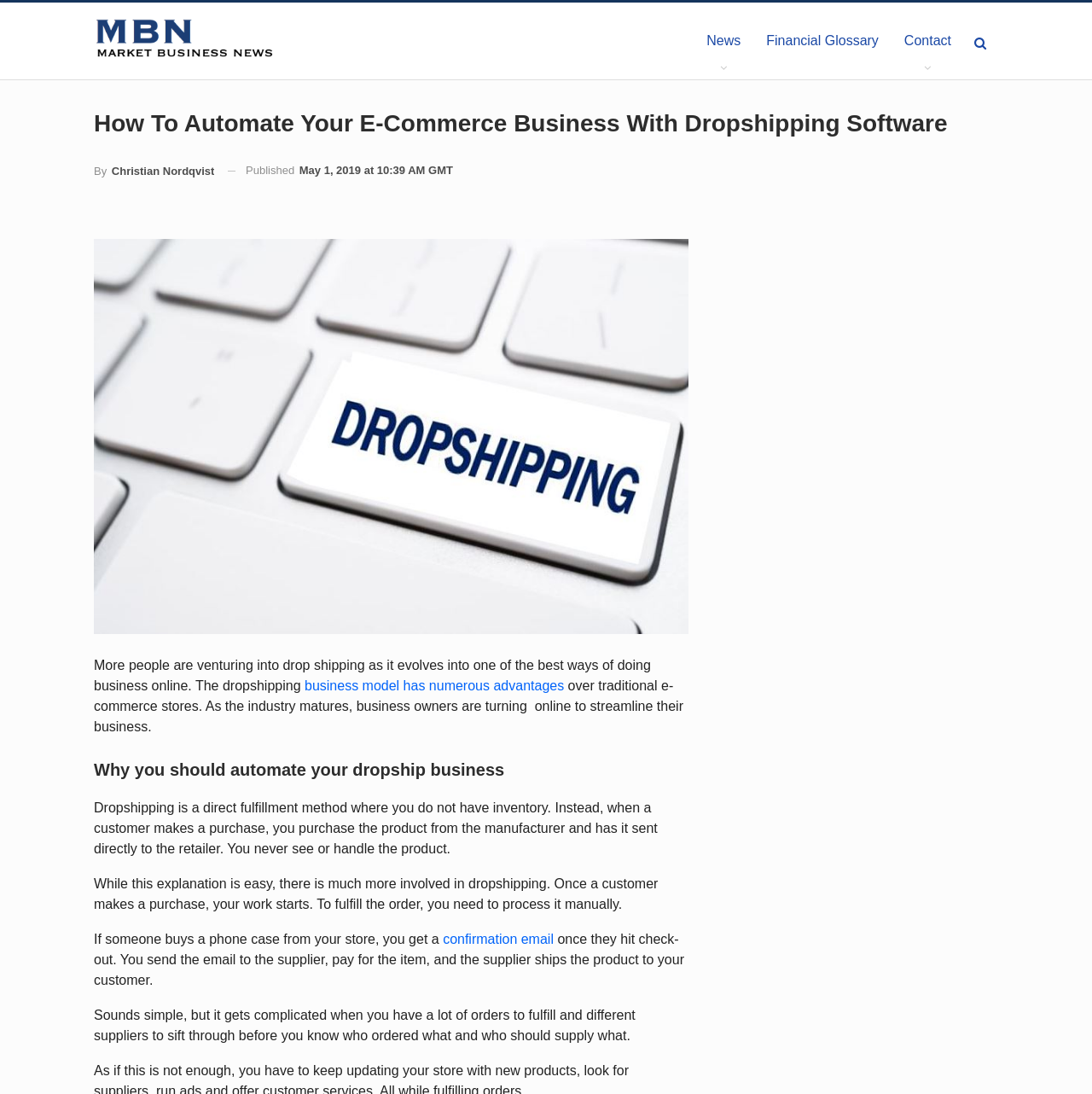Please provide a comprehensive answer to the question below using the information from the image: Who is the author of this article?

The link 'By Christian Nordqvist' indicates that Christian Nordqvist is the author of this article.